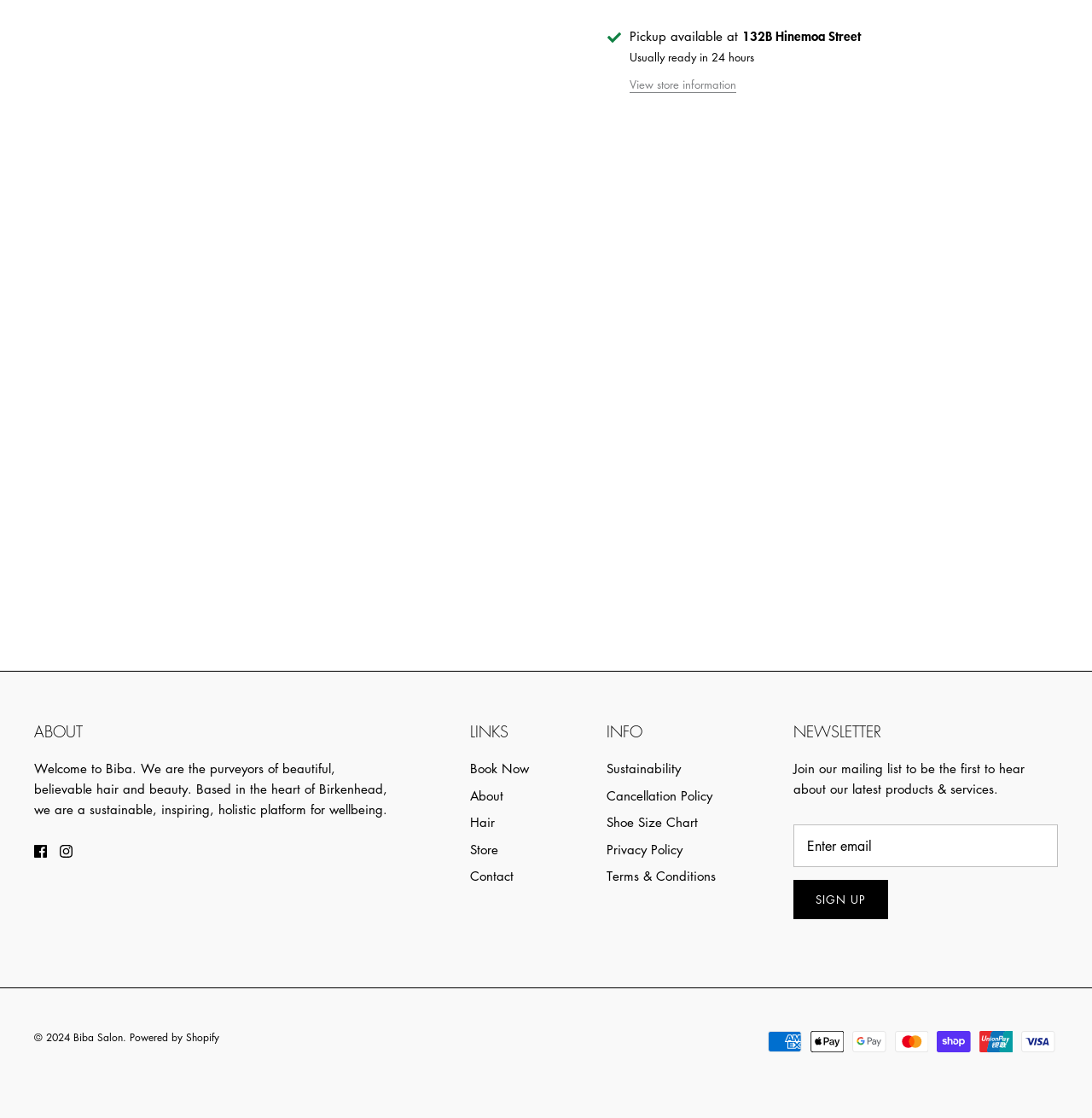Please specify the bounding box coordinates for the clickable region that will help you carry out the instruction: "Sign up for the newsletter".

[0.727, 0.787, 0.814, 0.822]